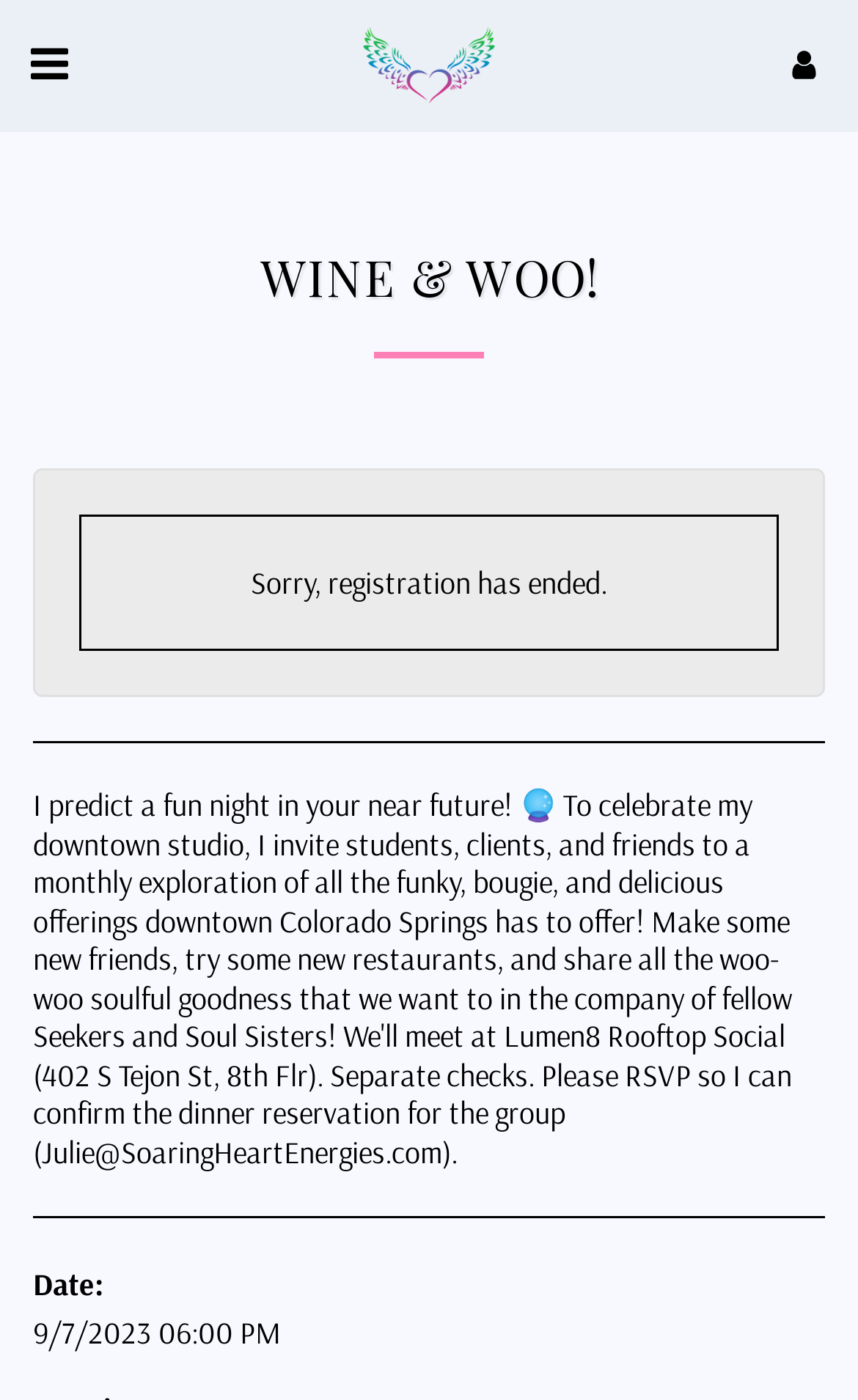Locate the bounding box coordinates of the UI element described by: "Soaring Heart Energies". Provide the coordinates as four float numbers between 0 and 1, formatted as [left, top, right, bottom].

[0.385, 0.0, 0.615, 0.093]